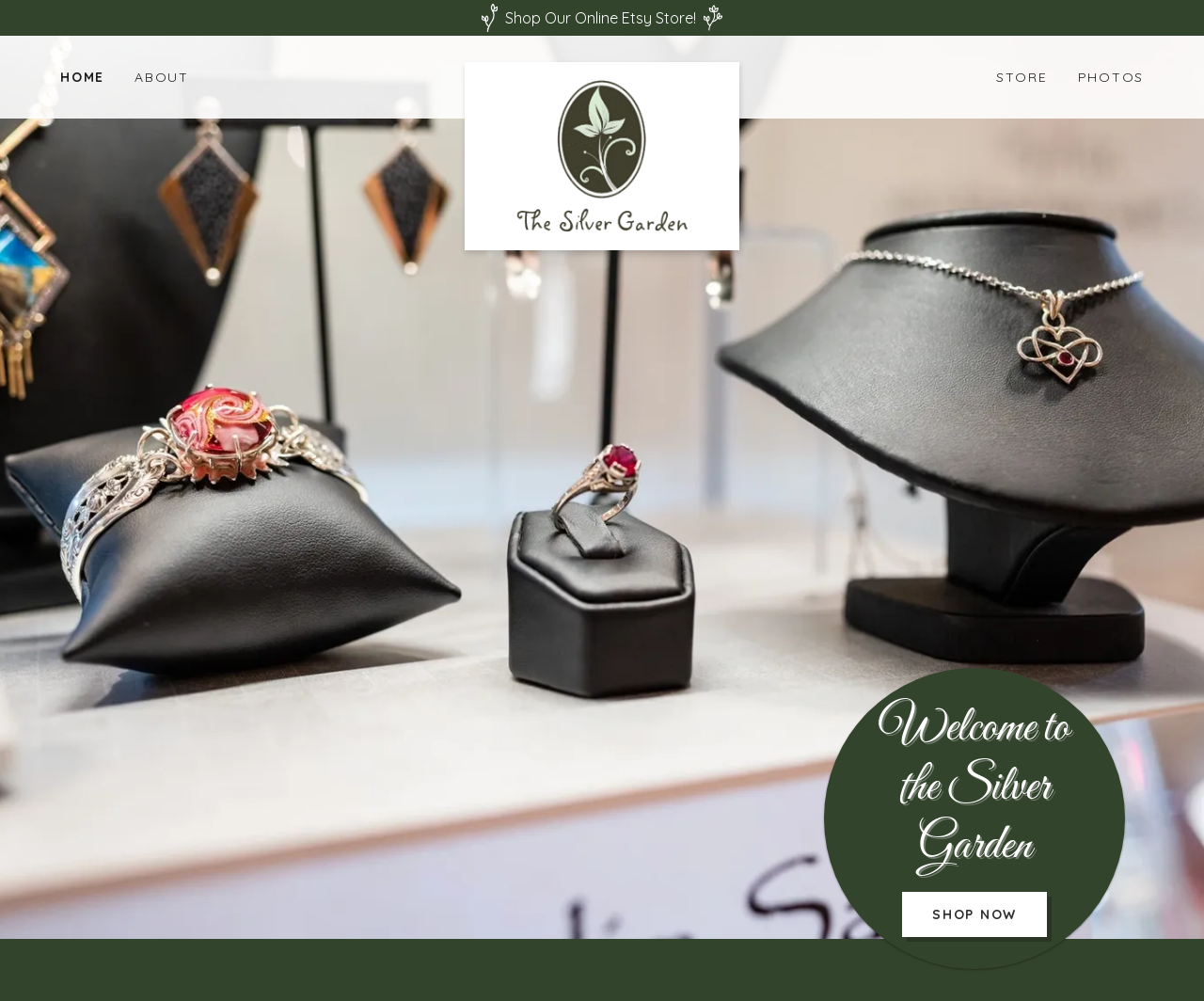Answer in one word or a short phrase: 
What is the name of the online store?

Etsy